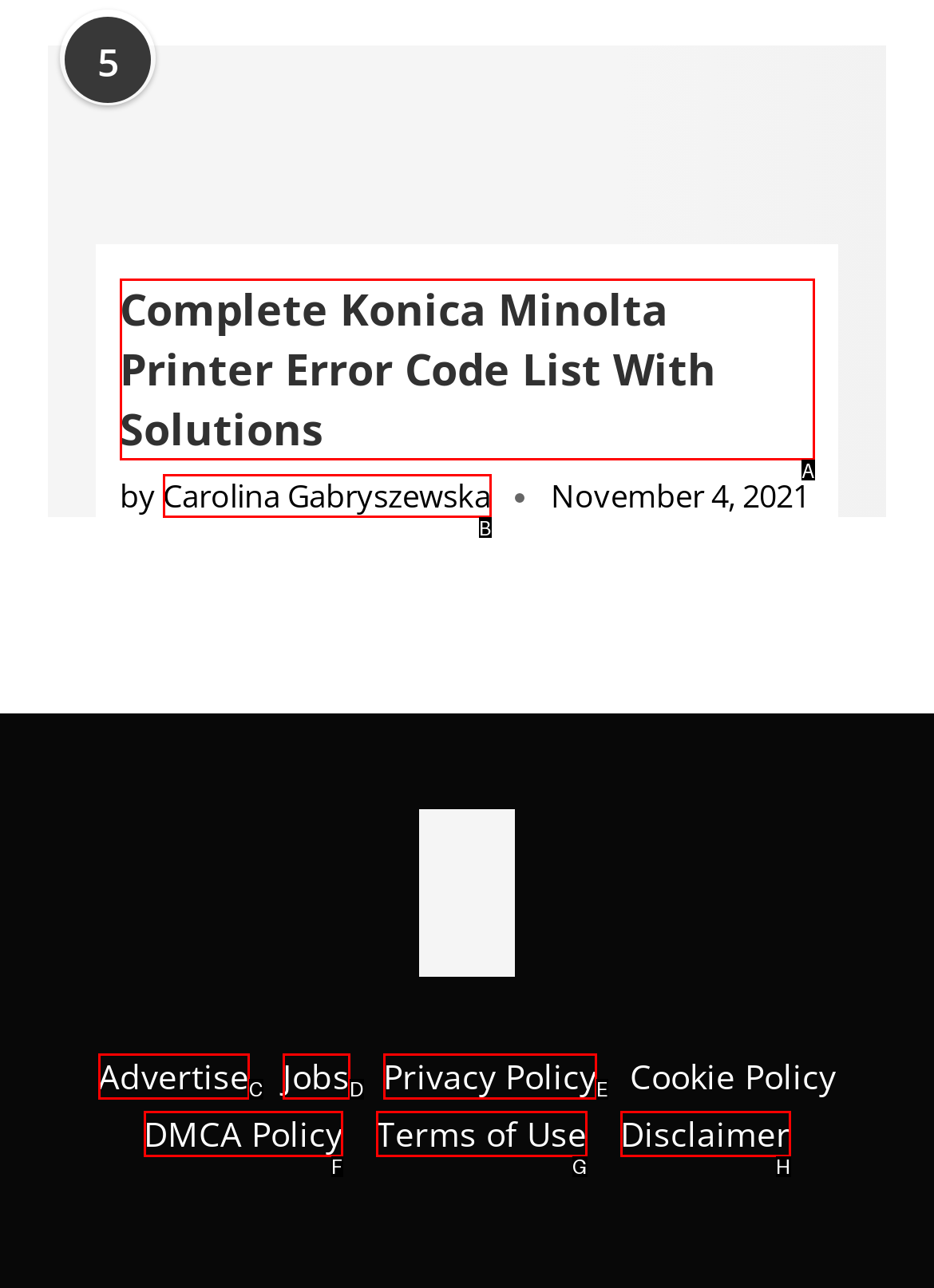Identify the HTML element that best fits the description: Advertise. Respond with the letter of the corresponding element.

C